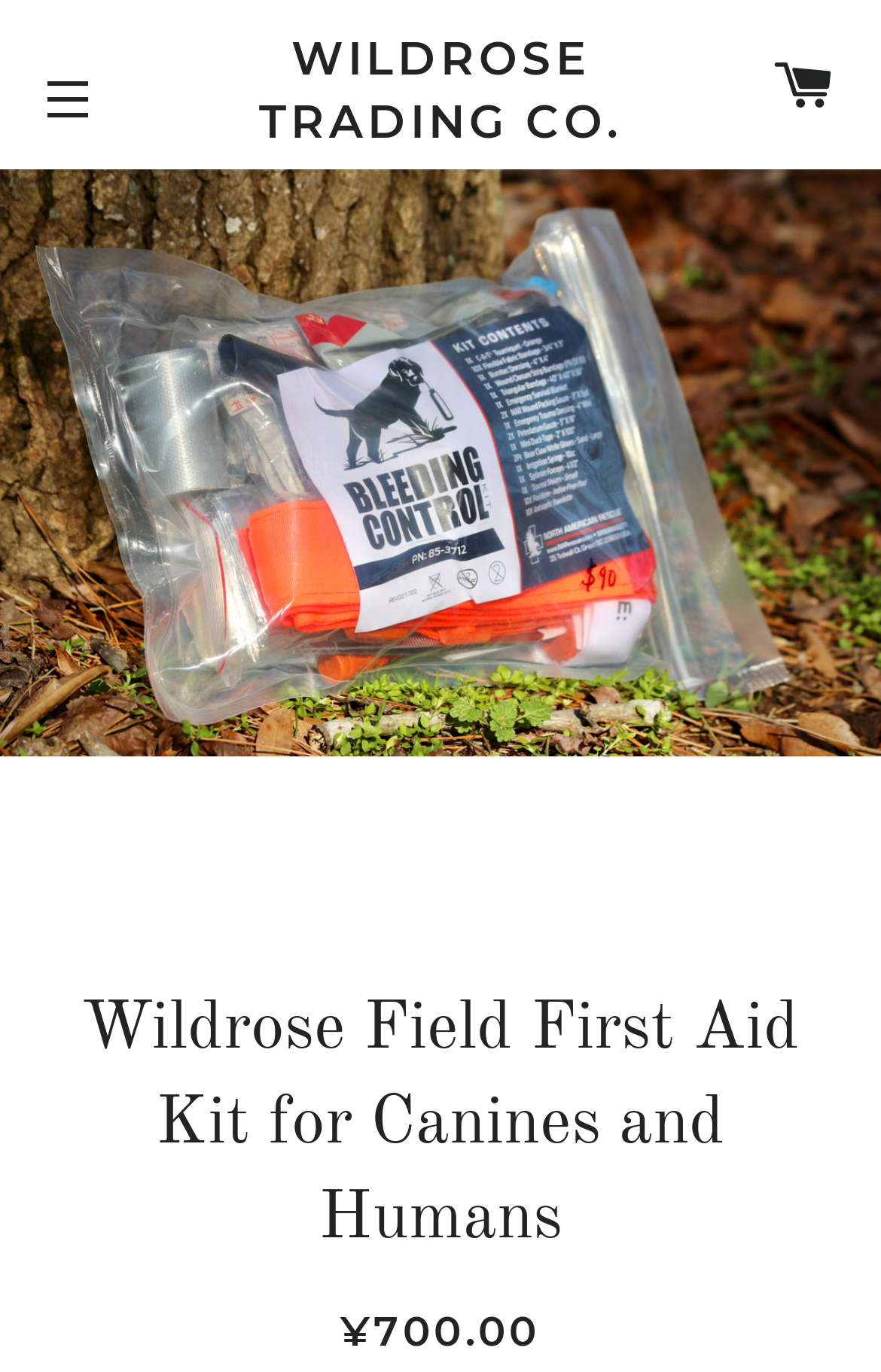Based on the element description, predict the bounding box coordinates (top-left x, top-left y, bottom-right x, bottom-right y) for the UI element in the screenshot: Site navigation

[0.013, 0.031, 0.141, 0.114]